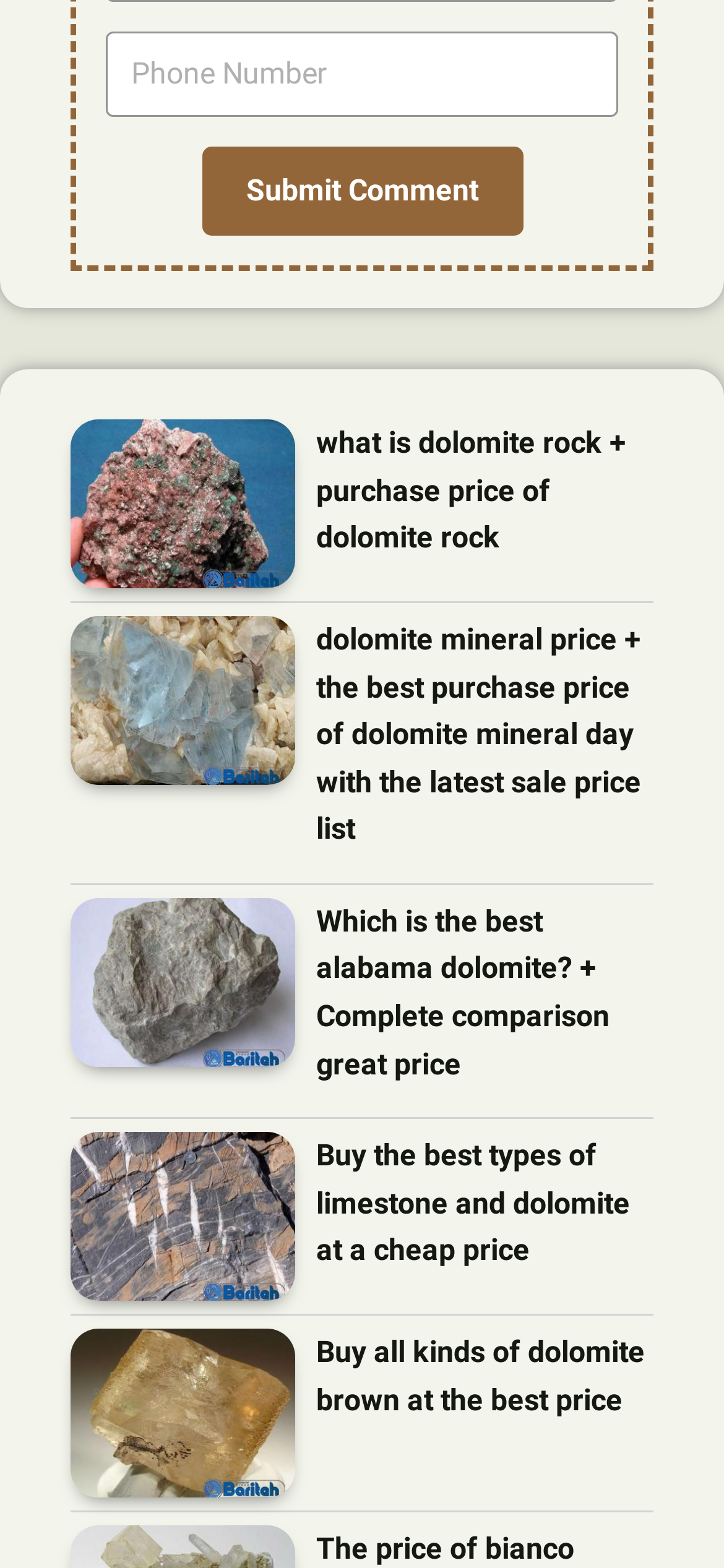What is the topic of the webpage?
Answer the question in as much detail as possible.

I analyzed the text content of the webpage, including the headings and link texts, and found that the topic of the webpage is related to dolomite rock and its prices.